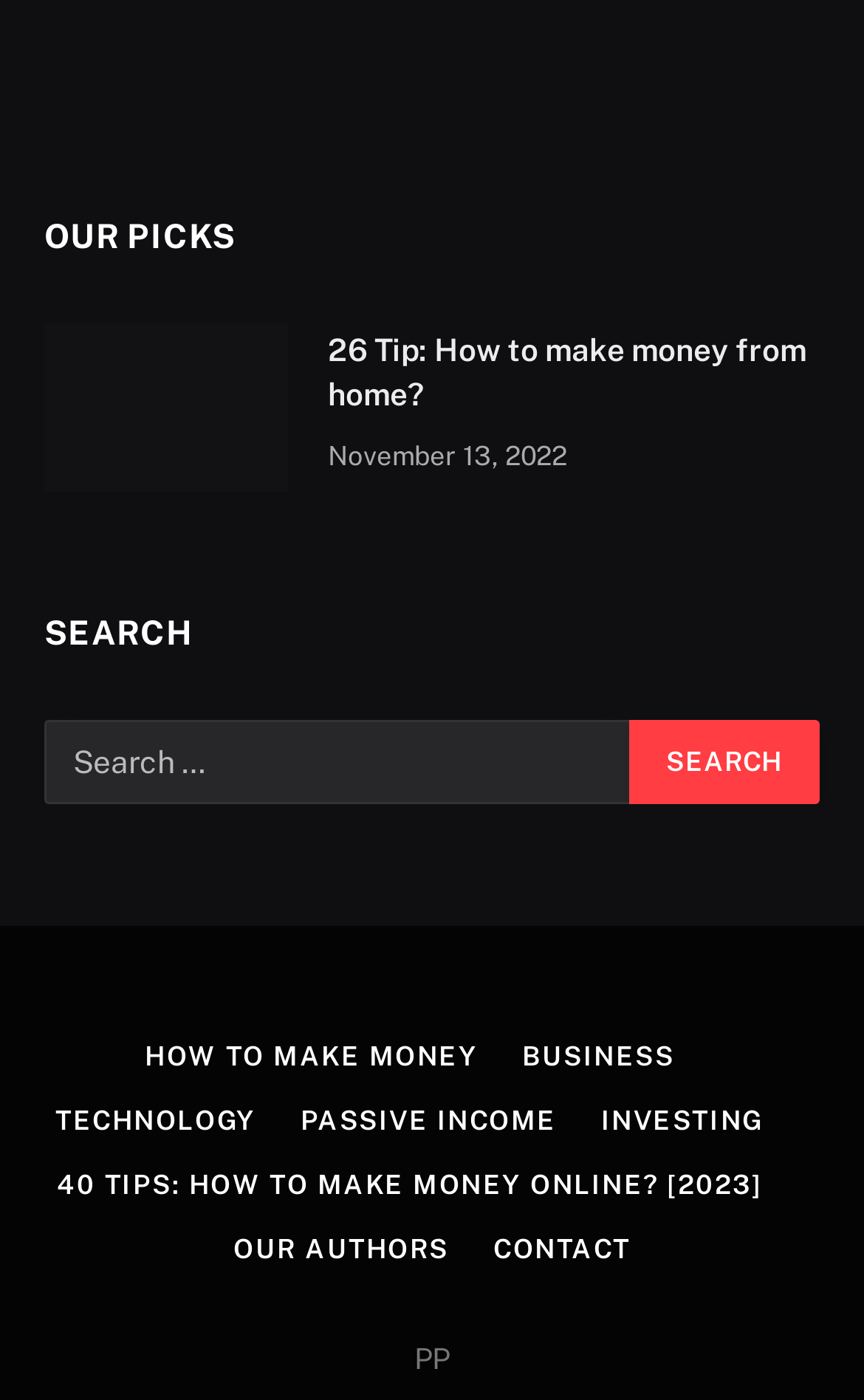Specify the bounding box coordinates of the element's region that should be clicked to achieve the following instruction: "Click on the link about global electronic ceramic powder market". The bounding box coordinates consist of four float numbers between 0 and 1, in the format [left, top, right, bottom].

None